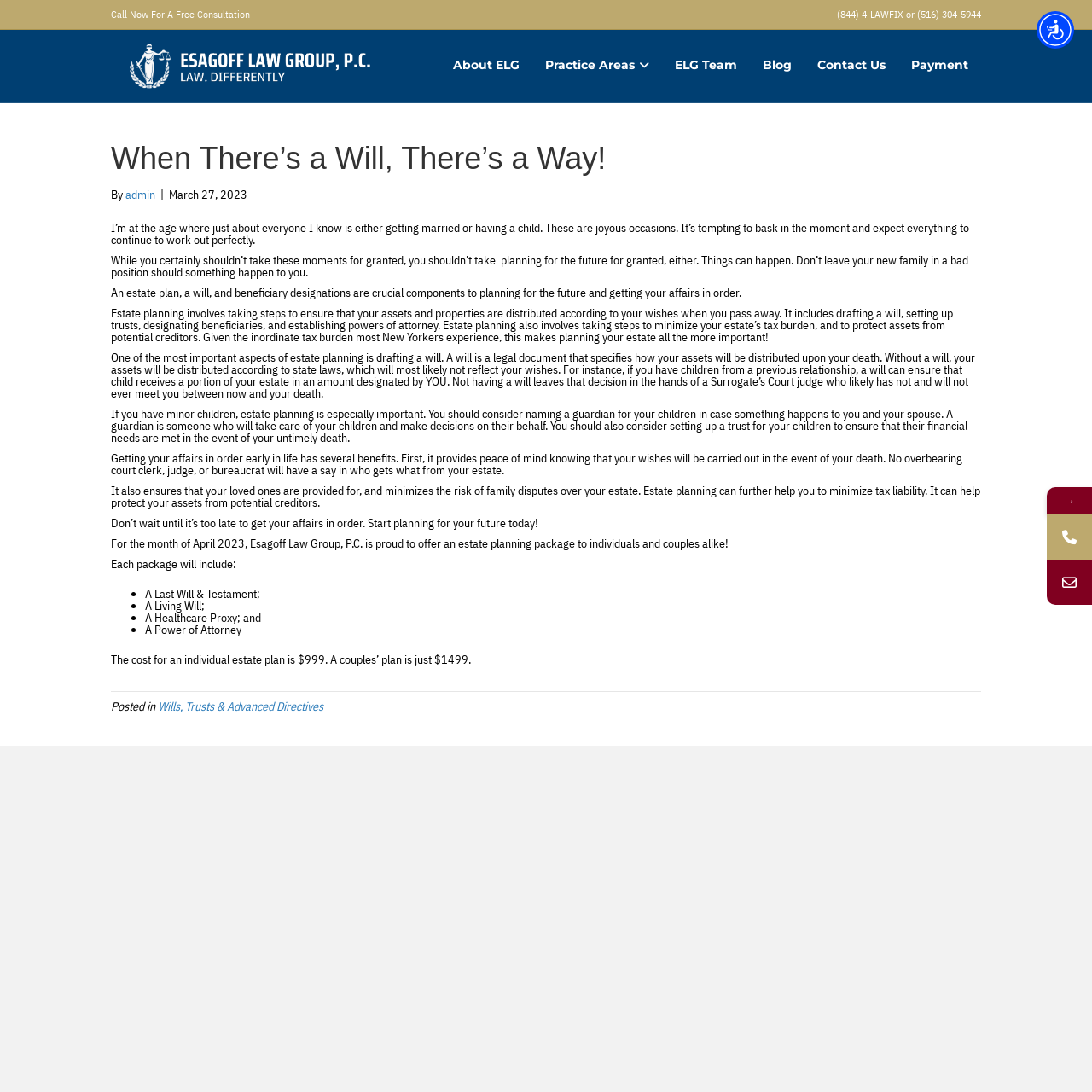Please specify the bounding box coordinates of the region to click in order to perform the following instruction: "Visit the 'About ELG' page".

[0.403, 0.041, 0.488, 0.08]